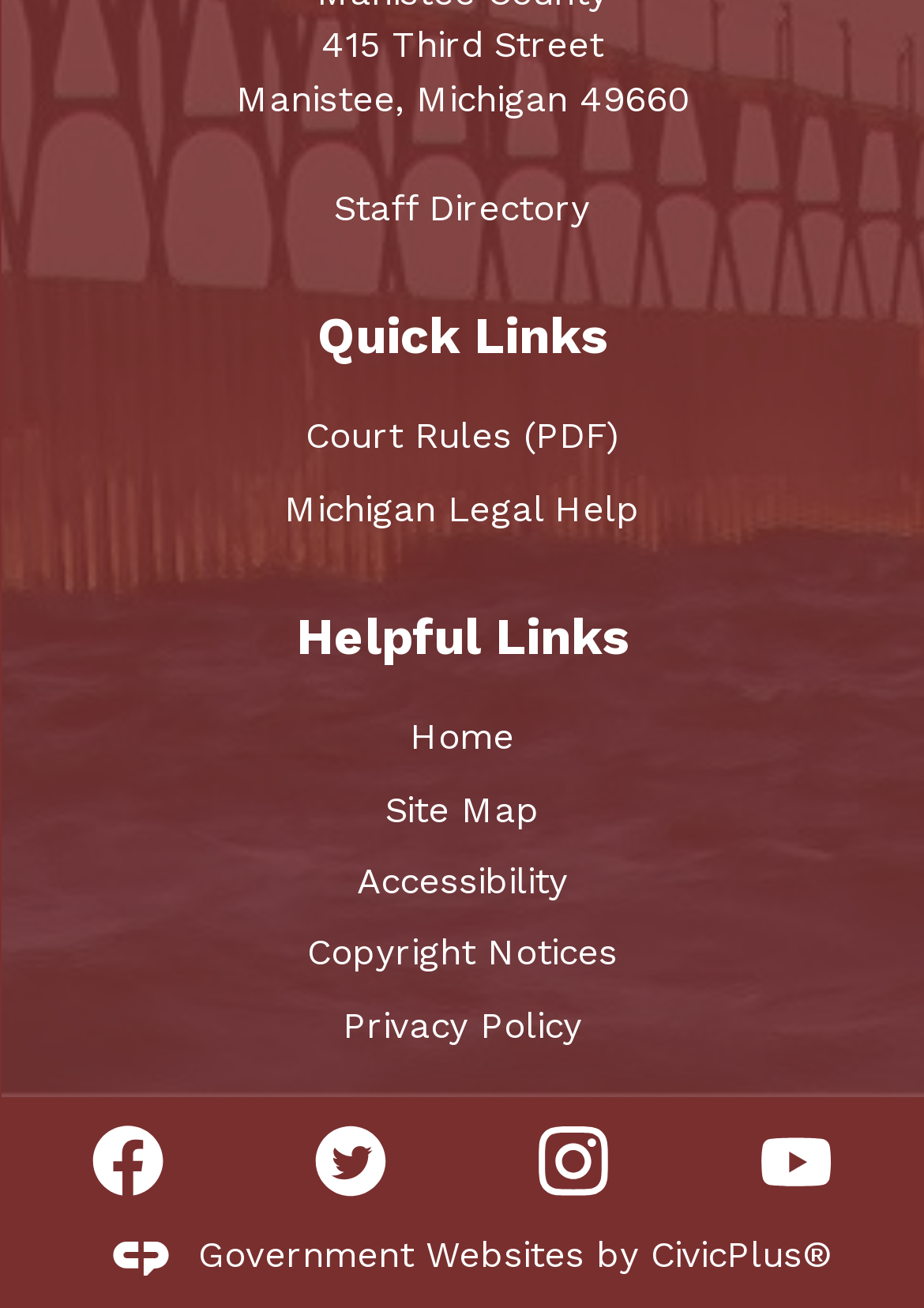How many graphic links are at the bottom of the webpage?
Please look at the screenshot and answer using one word or phrase.

4